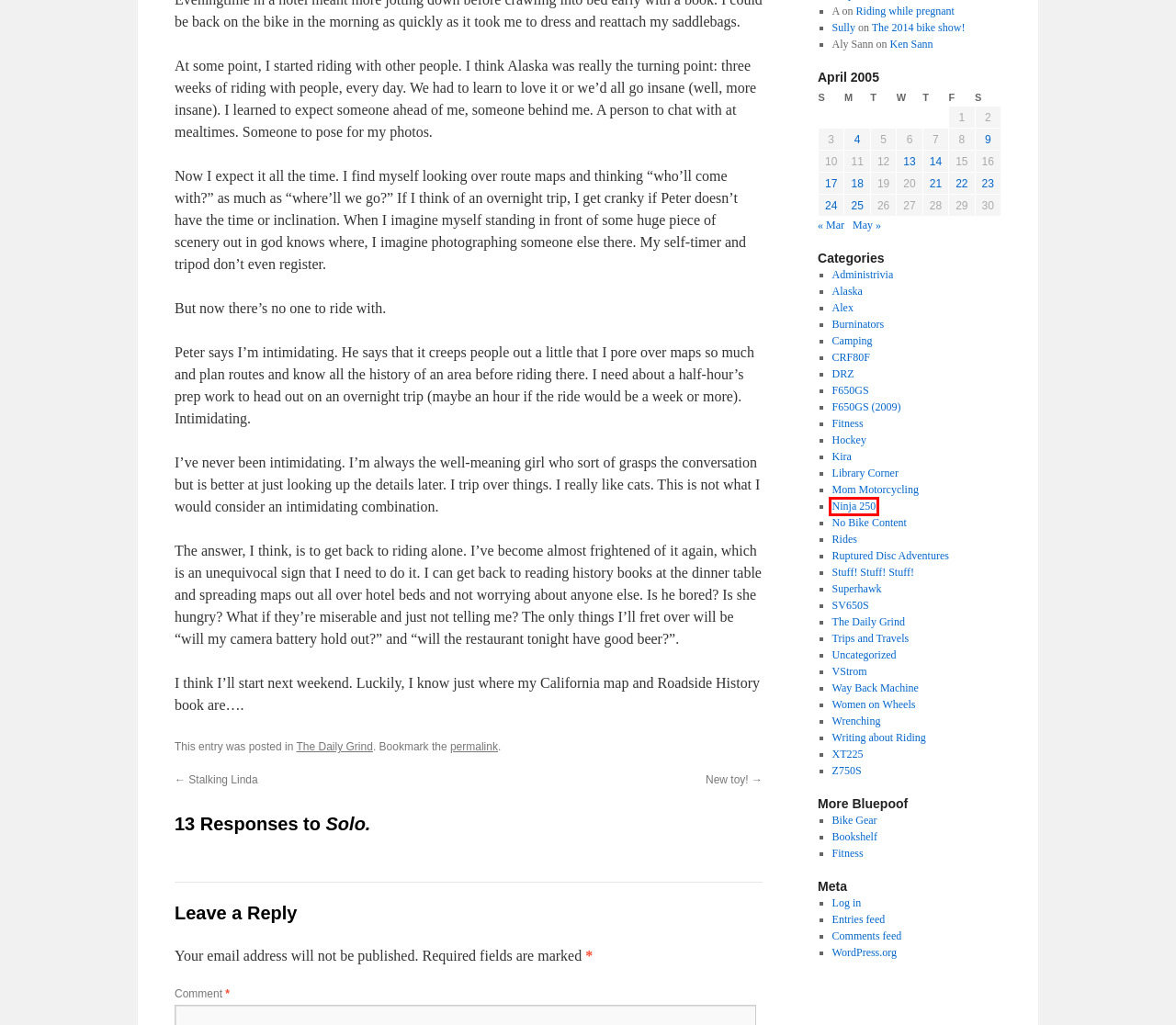Given a screenshot of a webpage with a red bounding box highlighting a UI element, choose the description that best corresponds to the new webpage after clicking the element within the red bounding box. Here are your options:
A. F650GS (2009) | Bluepoof's Adventures
B. Log In ‹ Bluepoof's Adventures — WordPress
C. CRF80F | Bluepoof's Adventures
D. Ninja 250 | Bluepoof's Adventures
E. Riding while pregnant  | Bluepoof's Adventures
F. Blog Tool, Publishing Platform, and CMS – WordPress.org
G. F650GS | Bluepoof's Adventures
H. Alaska | Bluepoof's Adventures

D